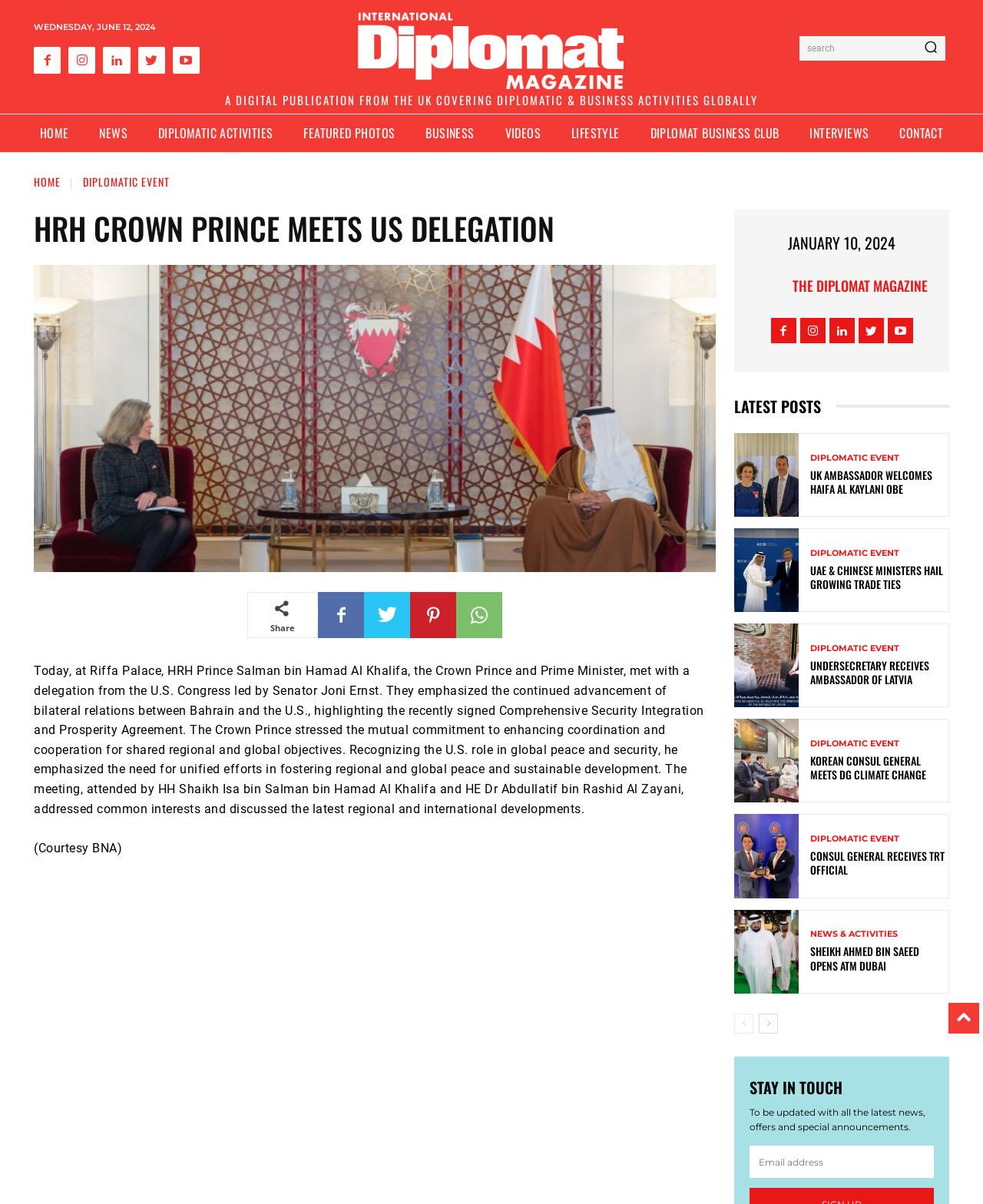Determine the bounding box coordinates of the section I need to click to execute the following instruction: "Go to home page". Provide the coordinates as four float numbers between 0 and 1, i.e., [left, top, right, bottom].

[0.025, 0.093, 0.085, 0.128]